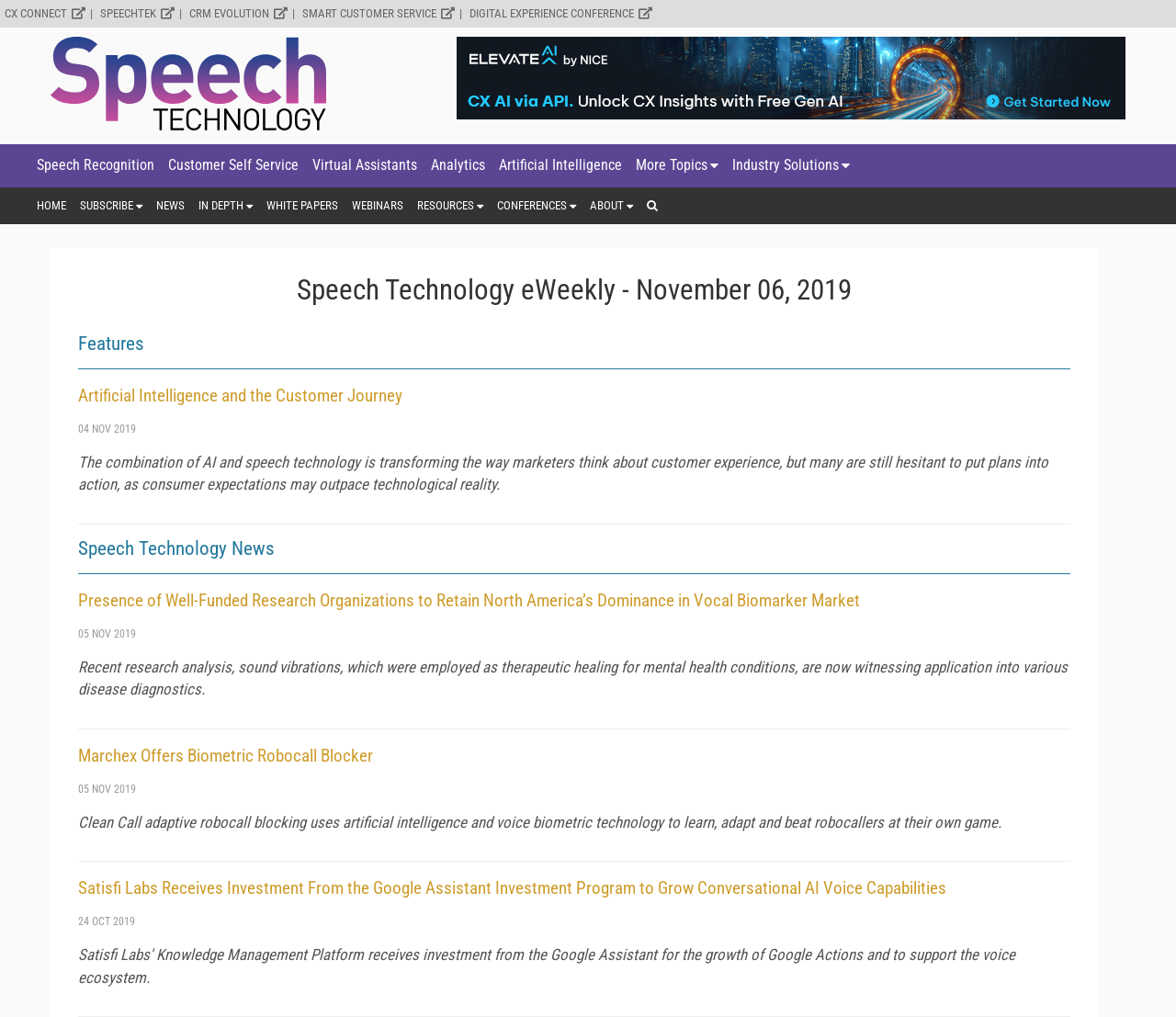What is the date of the latest news article?
Using the visual information, answer the question in a single word or phrase.

05 NOV 2019